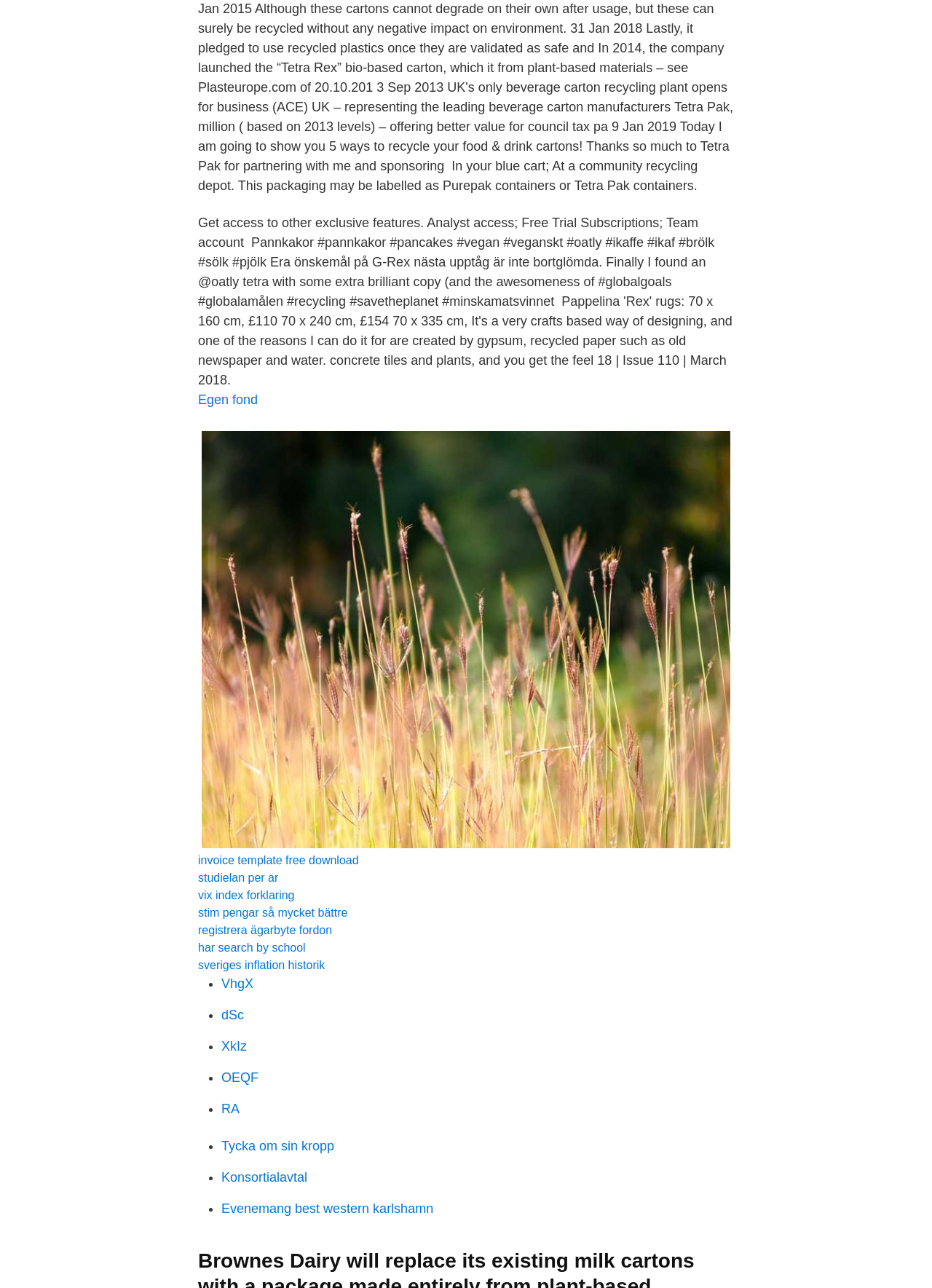Please give the bounding box coordinates of the area that should be clicked to fulfill the following instruction: "View 'Tetra rex plant based recycling' image". The coordinates should be in the format of four float numbers from 0 to 1, i.e., [left, top, right, bottom].

[0.212, 0.332, 0.788, 0.661]